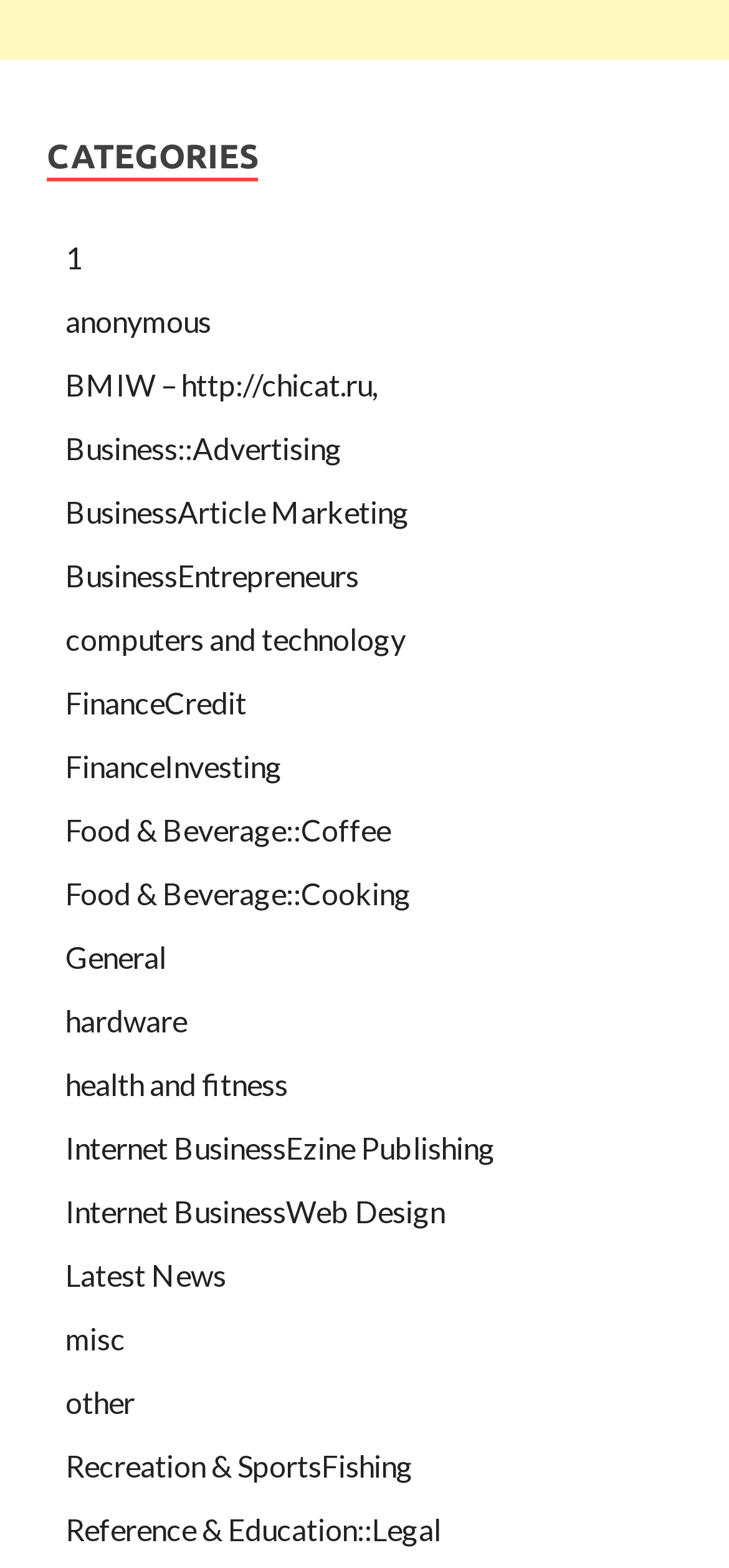Use a single word or phrase to answer this question: 
Are the links under the 'CATEGORIES' heading organized alphabetically?

Yes